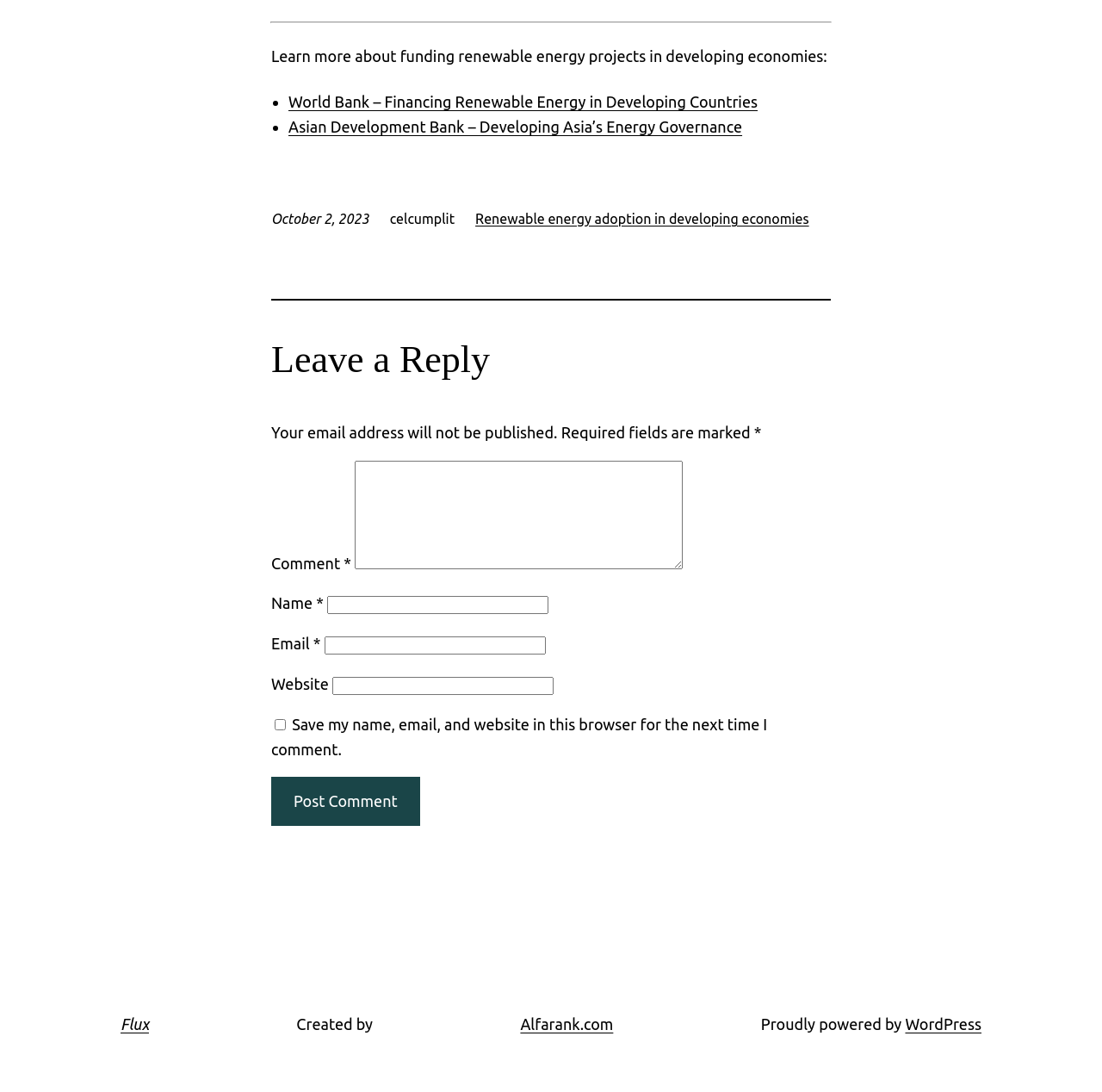Find the bounding box coordinates for the HTML element described as: "parent_node: Name * name="author"". The coordinates should consist of four float values between 0 and 1, i.e., [left, top, right, bottom].

[0.297, 0.546, 0.498, 0.563]